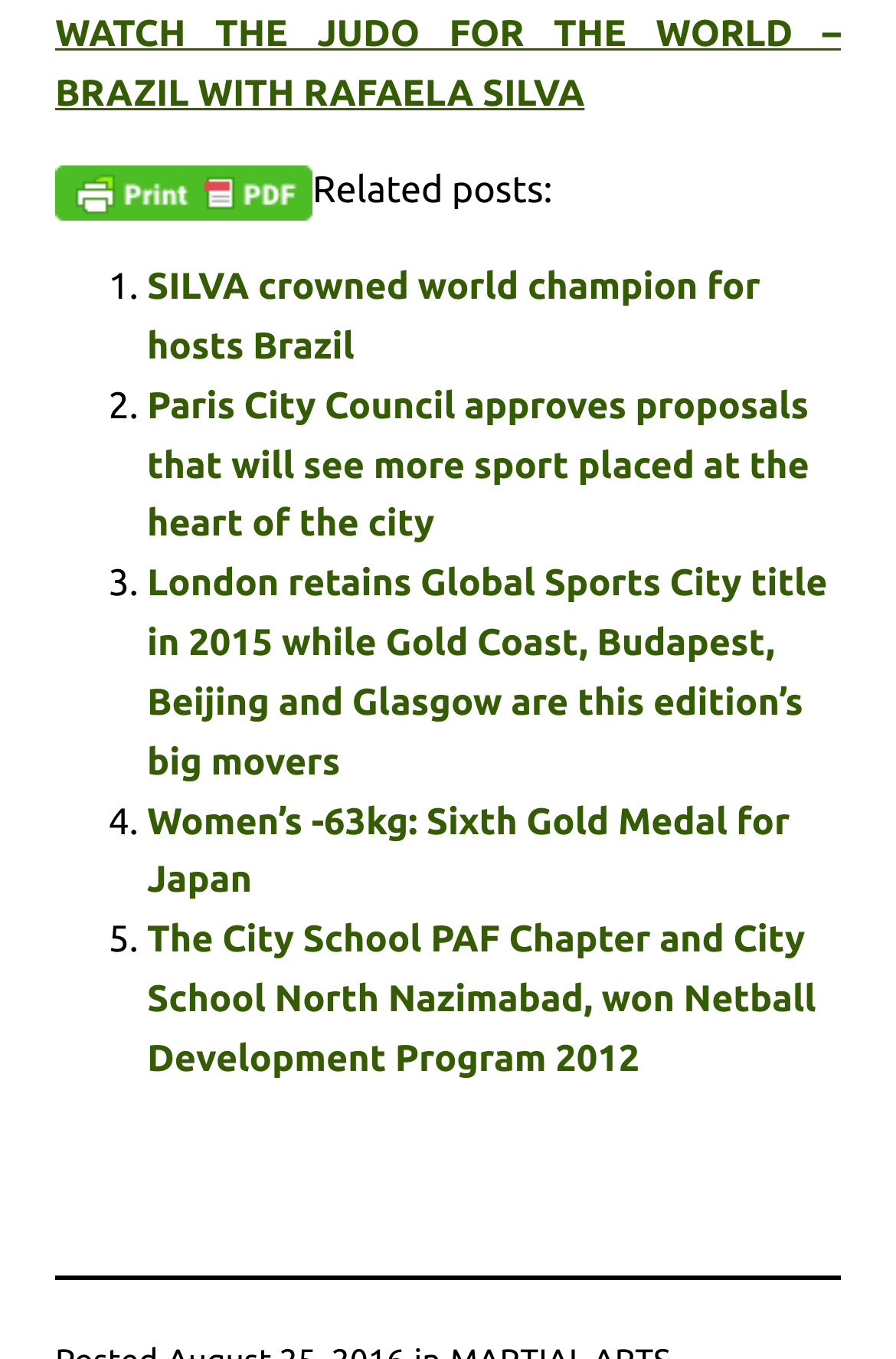Given the element description title="Printer Friendly, PDF & Email", predict the bounding box coordinates for the UI element in the webpage screenshot. The format should be (top-left x, top-left y, bottom-right x, bottom-right y), and the values should be between 0 and 1.

[0.062, 0.127, 0.349, 0.154]